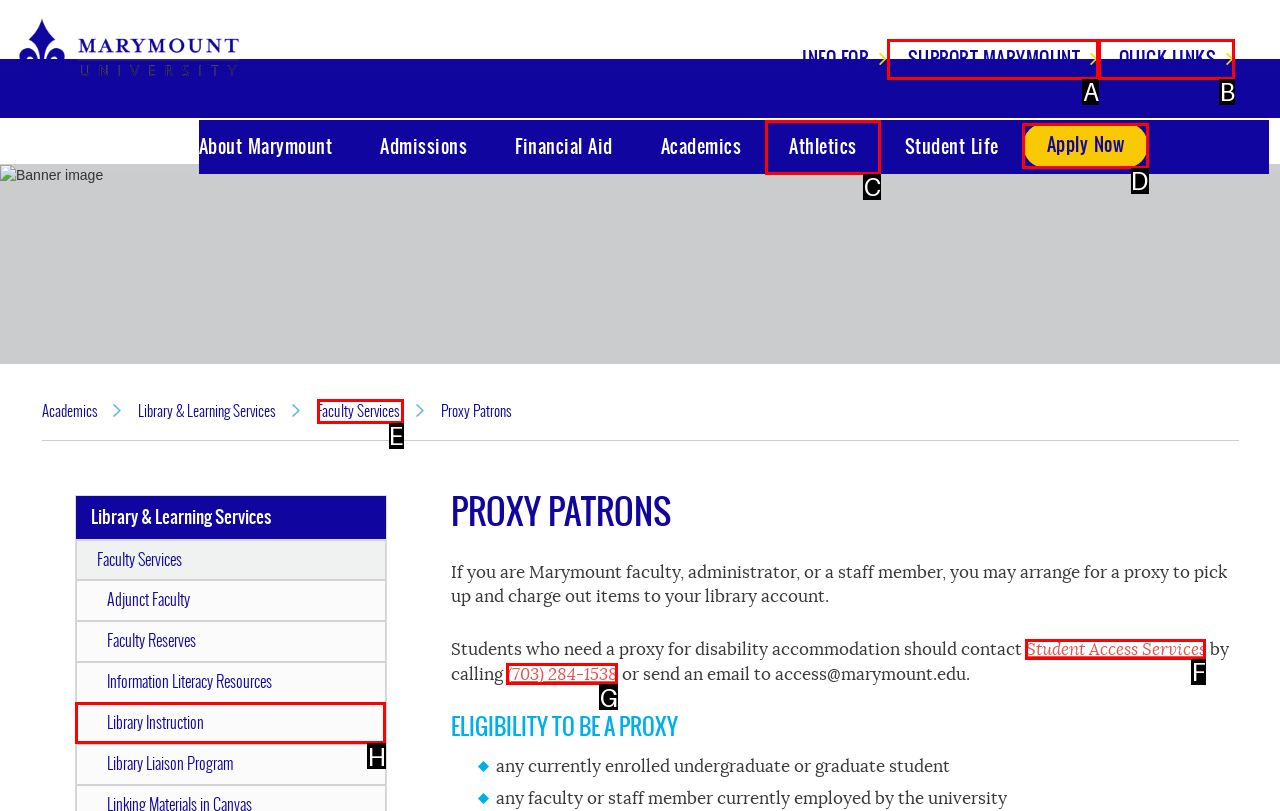Select the appropriate HTML element that needs to be clicked to execute the following task: contact Student Access Services. Respond with the letter of the option.

F